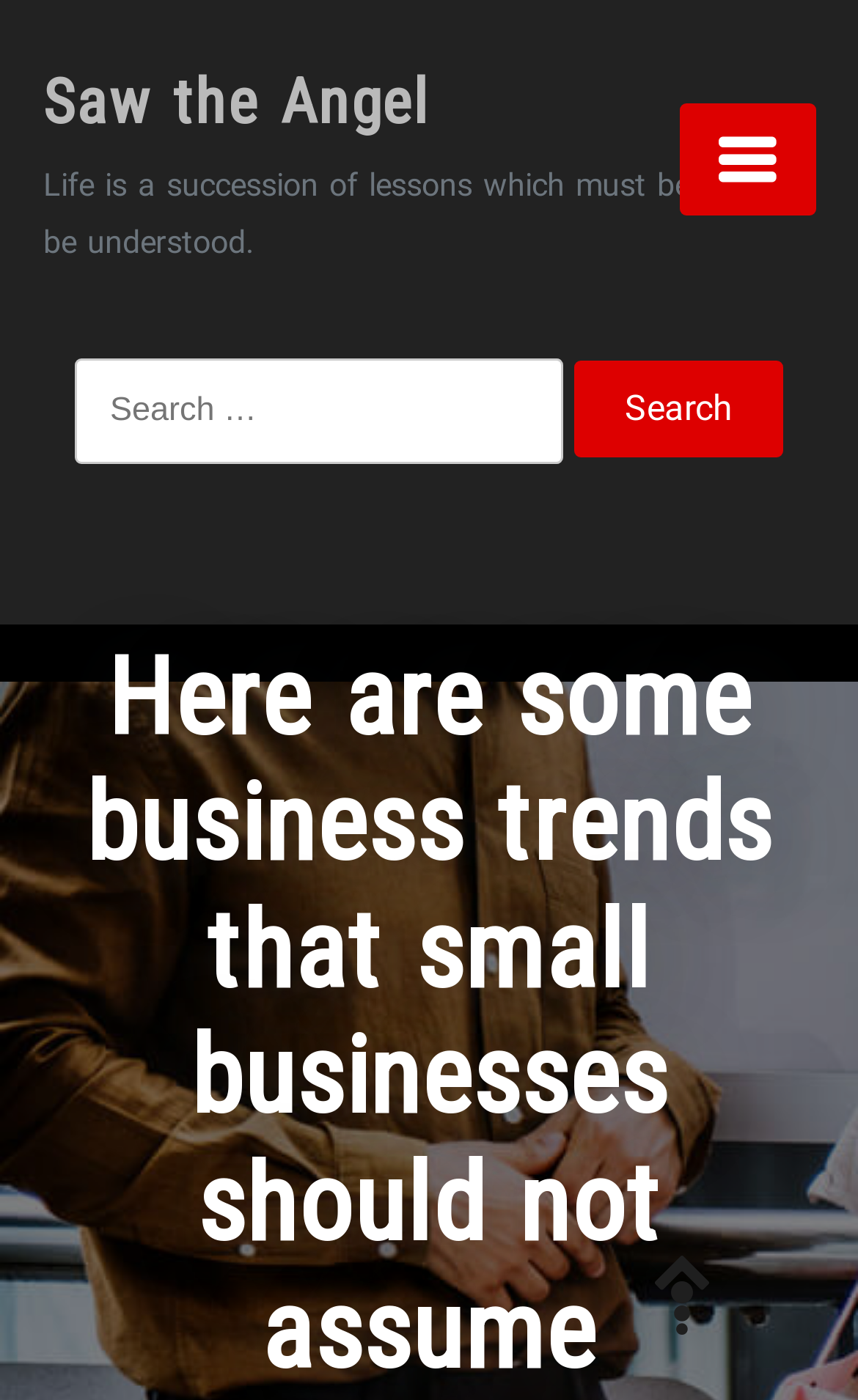Describe the entire webpage, focusing on both content and design.

The webpage appears to be a blog or article page, with a heading "Saw the Angel" at the top, taking up most of the width. Below the heading, there is a quote "Life is a succession of lessons which must be lived to be understood." that spans almost the entire width of the page.

On the top right corner, there is a button with an icon, likely a social media or sharing button. 

In the middle of the page, there is a search bar that takes up about half of the page's width. The search bar has a label "Search for:" and a text input field, accompanied by a "Search" button on the right side.